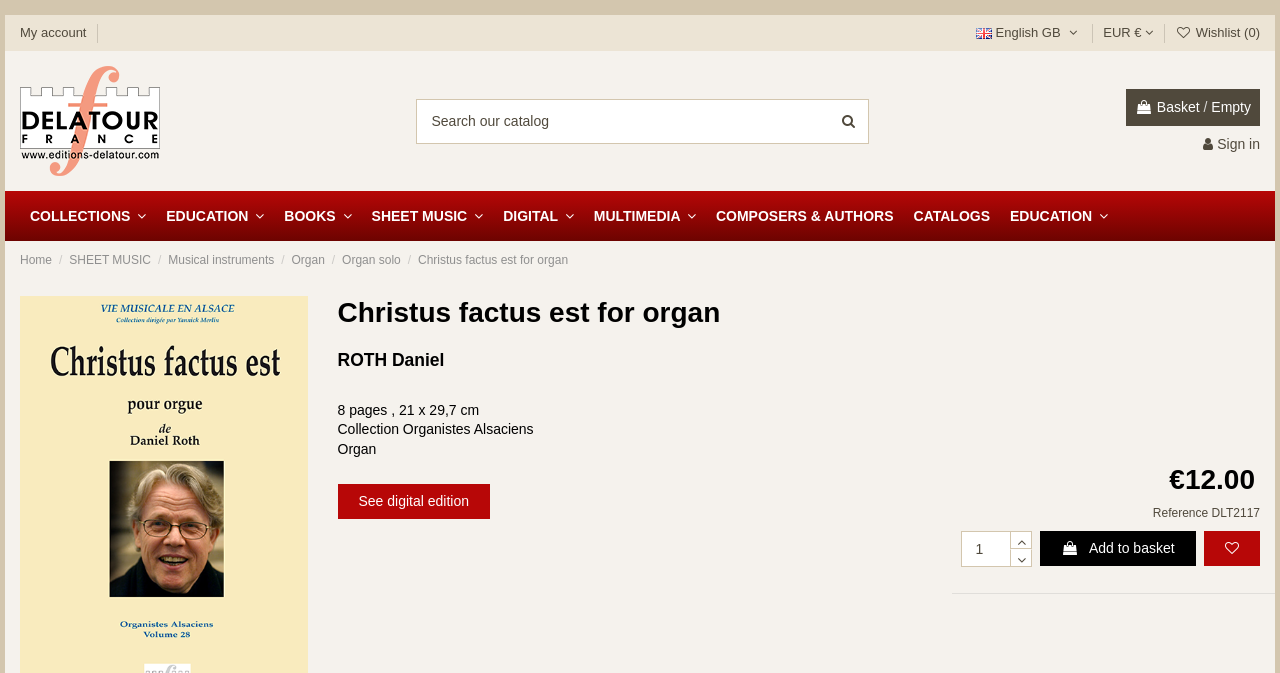Determine the bounding box coordinates of the UI element described below. Use the format (top-left x, top-left y, bottom-right x, bottom-right y) with floating point numbers between 0 and 1: Musical instruments

[0.131, 0.376, 0.214, 0.397]